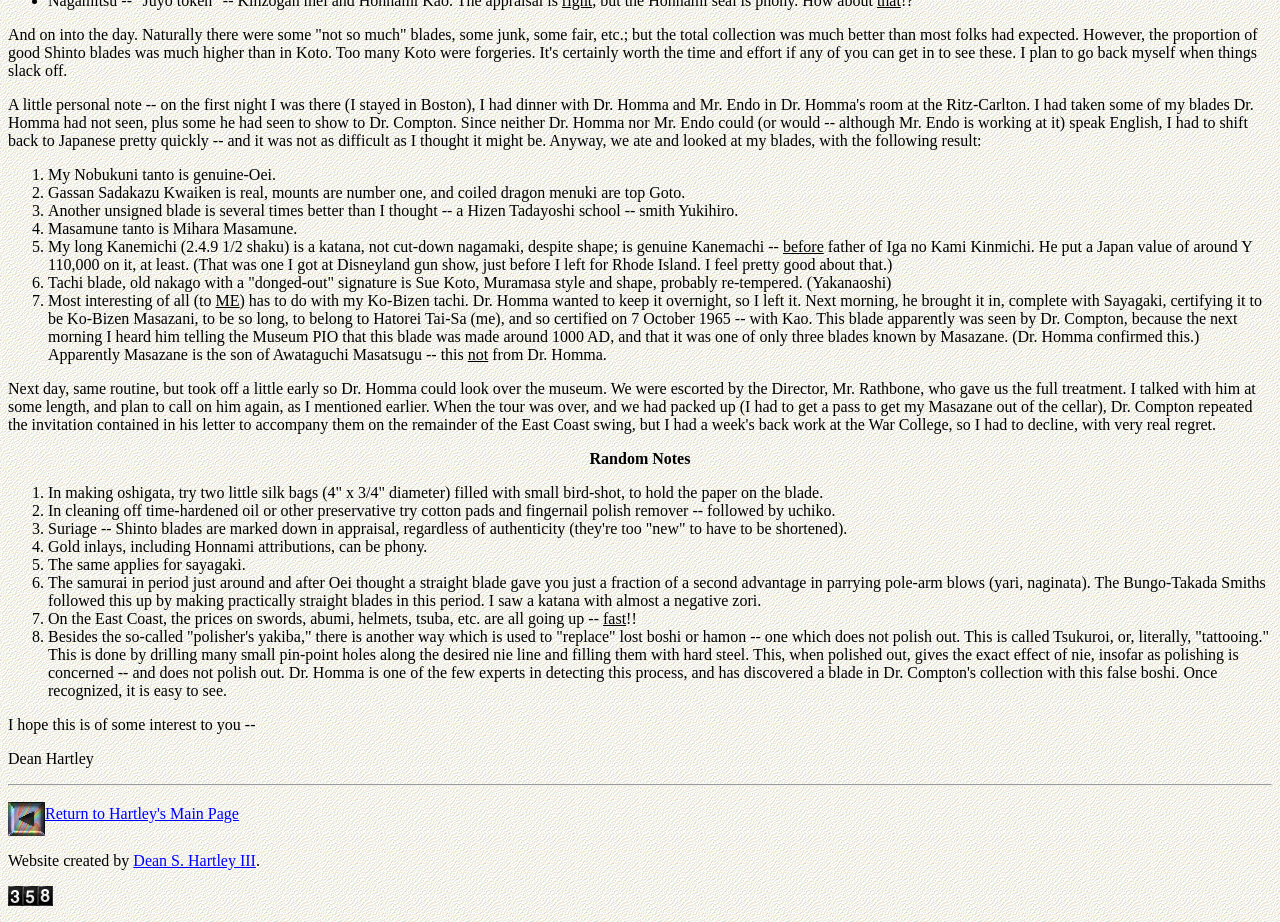Based on the image, give a detailed response to the question: Who is the author of the webpage?

The webpage contains a signature at the bottom, 'I hope this is of some interest to you -- Dean Hartley', indicating that Dean Hartley is the author of the webpage.